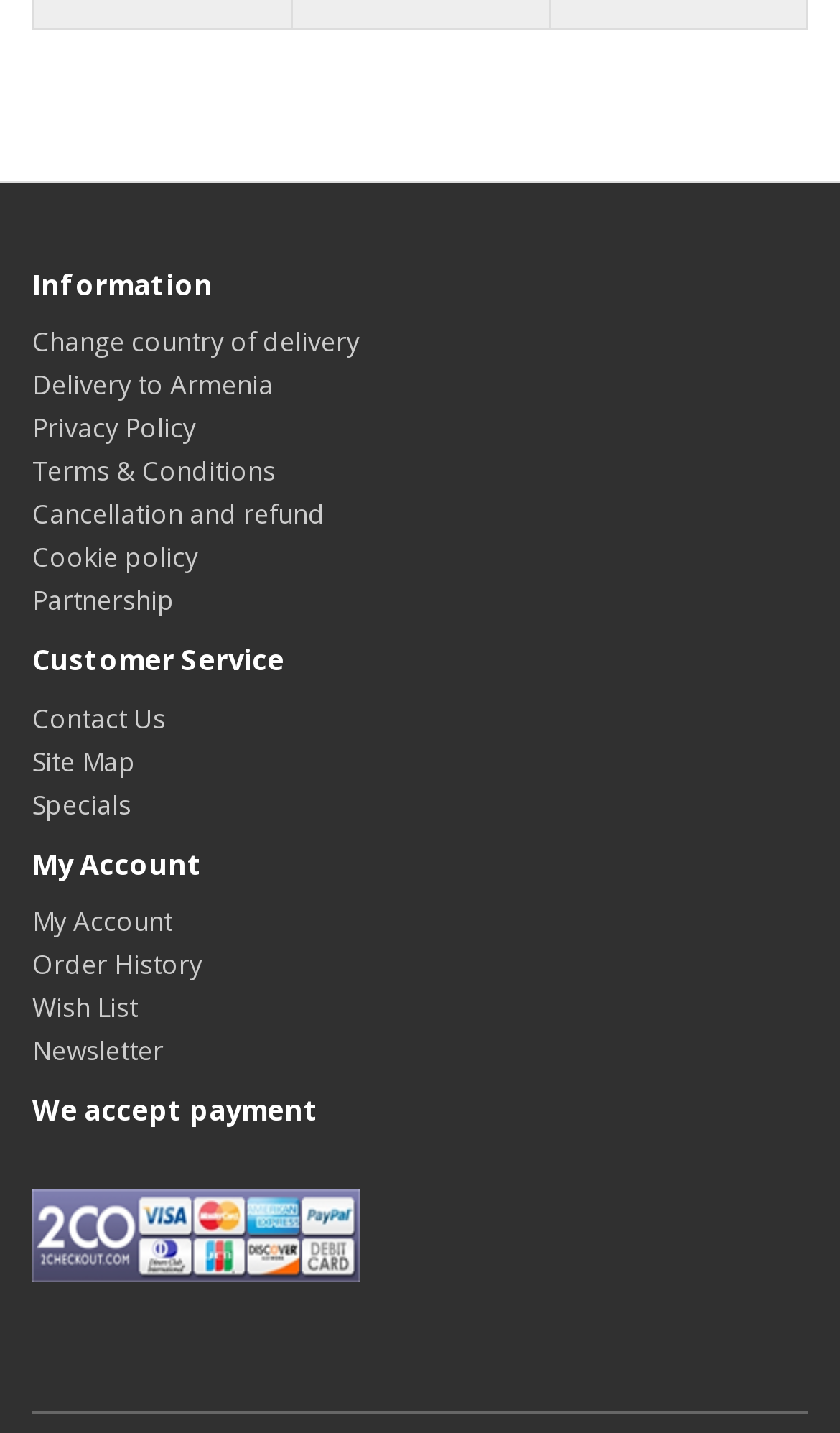Please specify the bounding box coordinates in the format (top-left x, top-left y, bottom-right x, bottom-right y), with values ranging from 0 to 1. Identify the bounding box for the UI component described as follows: Privacy Policy

[0.038, 0.286, 0.233, 0.312]